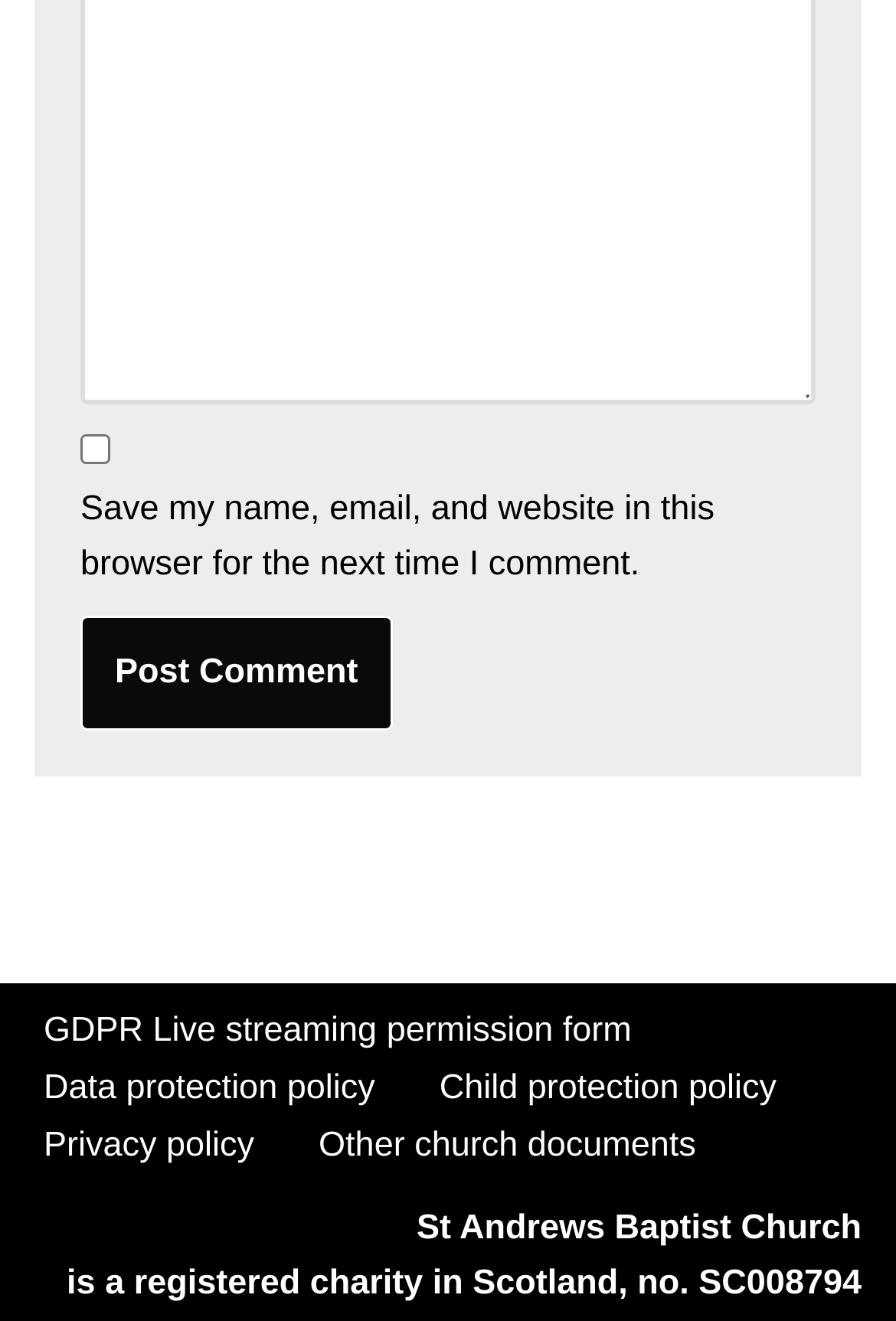What is the charity registration number of the church?
Please provide a detailed answer to the question.

I found the charity registration number by reading the static text element at the bottom of the page, which states that the church 'is a registered charity in Scotland, no. SC008794'.